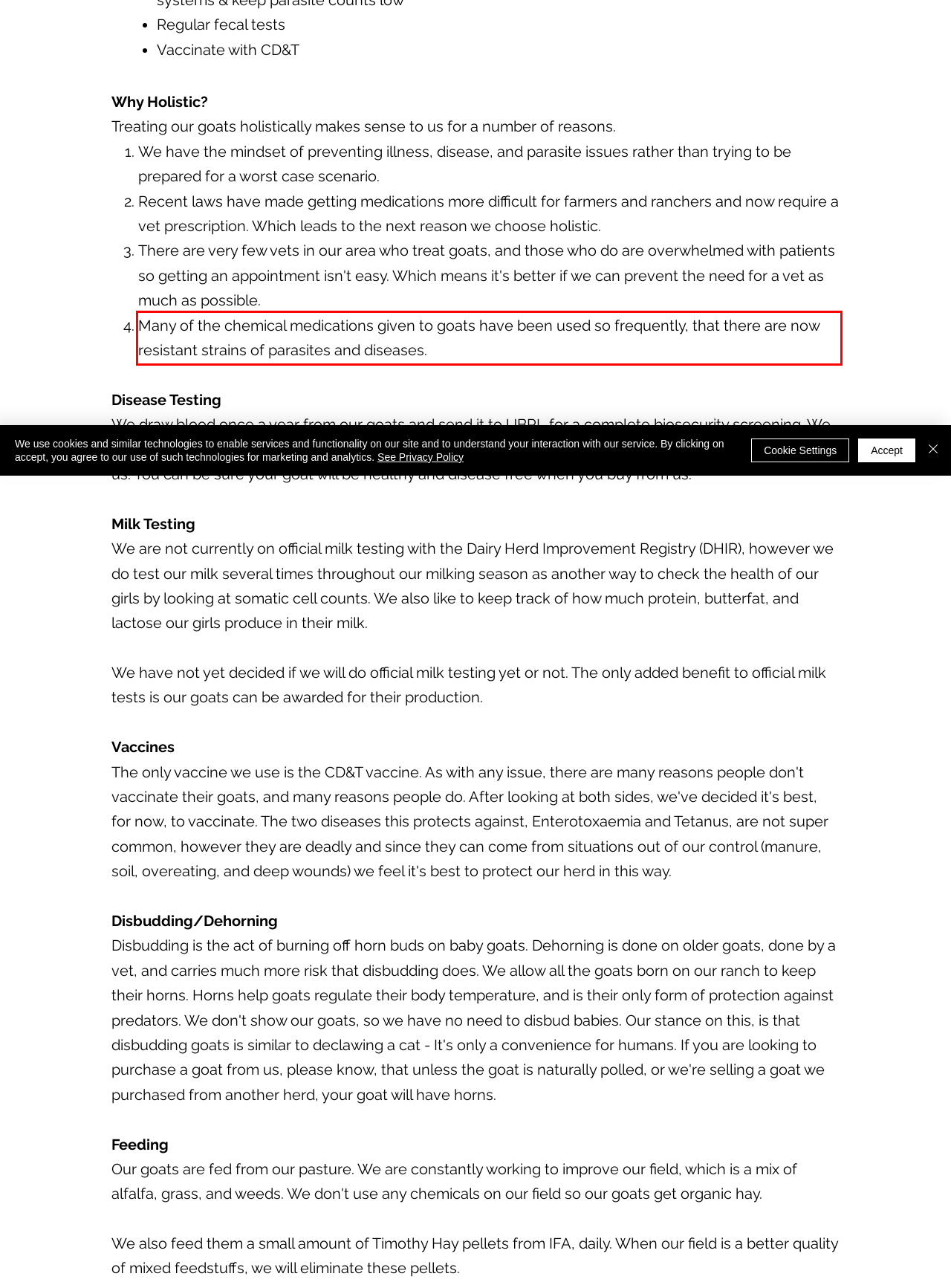Analyze the screenshot of a webpage where a red rectangle is bounding a UI element. Extract and generate the text content within this red bounding box.

Many of the chemical medications given to goats have been used so frequently, that there are now resistant strains of parasites and diseases.